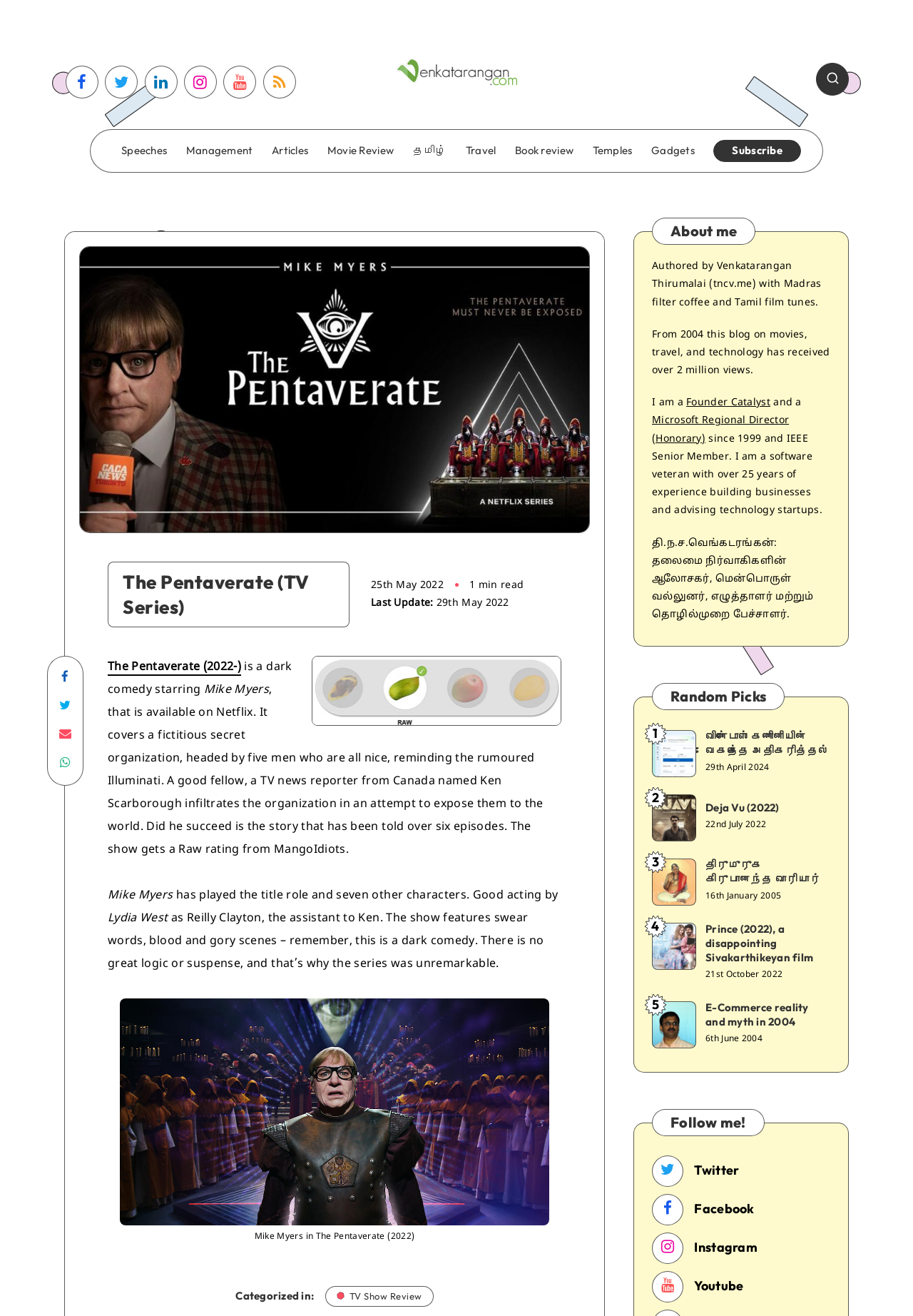How many views has this blog received?
We need a detailed and meticulous answer to the question.

The answer can be found in the text 'From 2004 this blog on movies, travel, and technology has received over 2 million views.' which is located at the bottom of the webpage. It is referring to the number of views the blog has received since 2004.